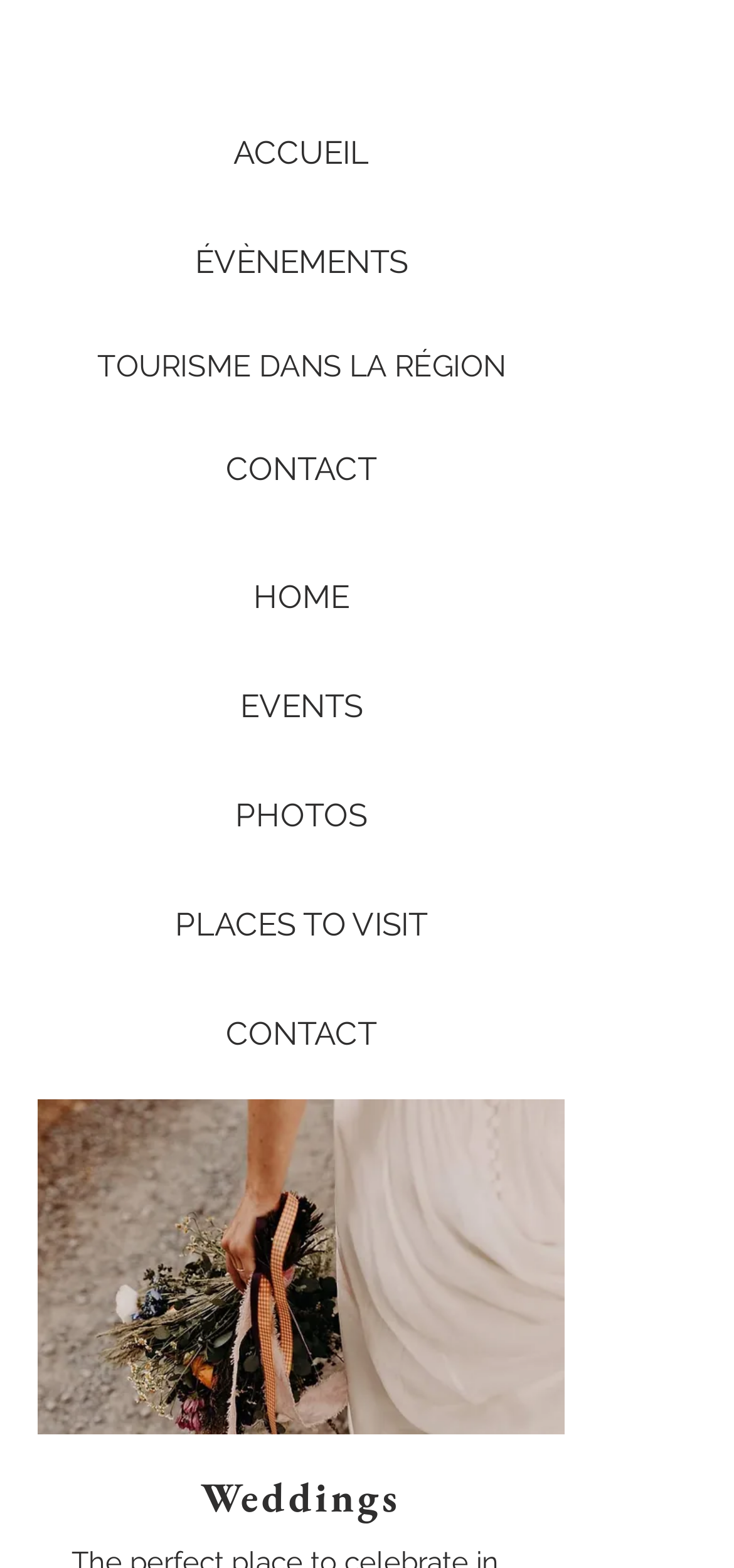Locate the bounding box coordinates of the area to click to fulfill this instruction: "visit places to visit". The bounding box should be presented as four float numbers between 0 and 1, in the order [left, top, right, bottom].

[0.154, 0.562, 0.667, 0.619]